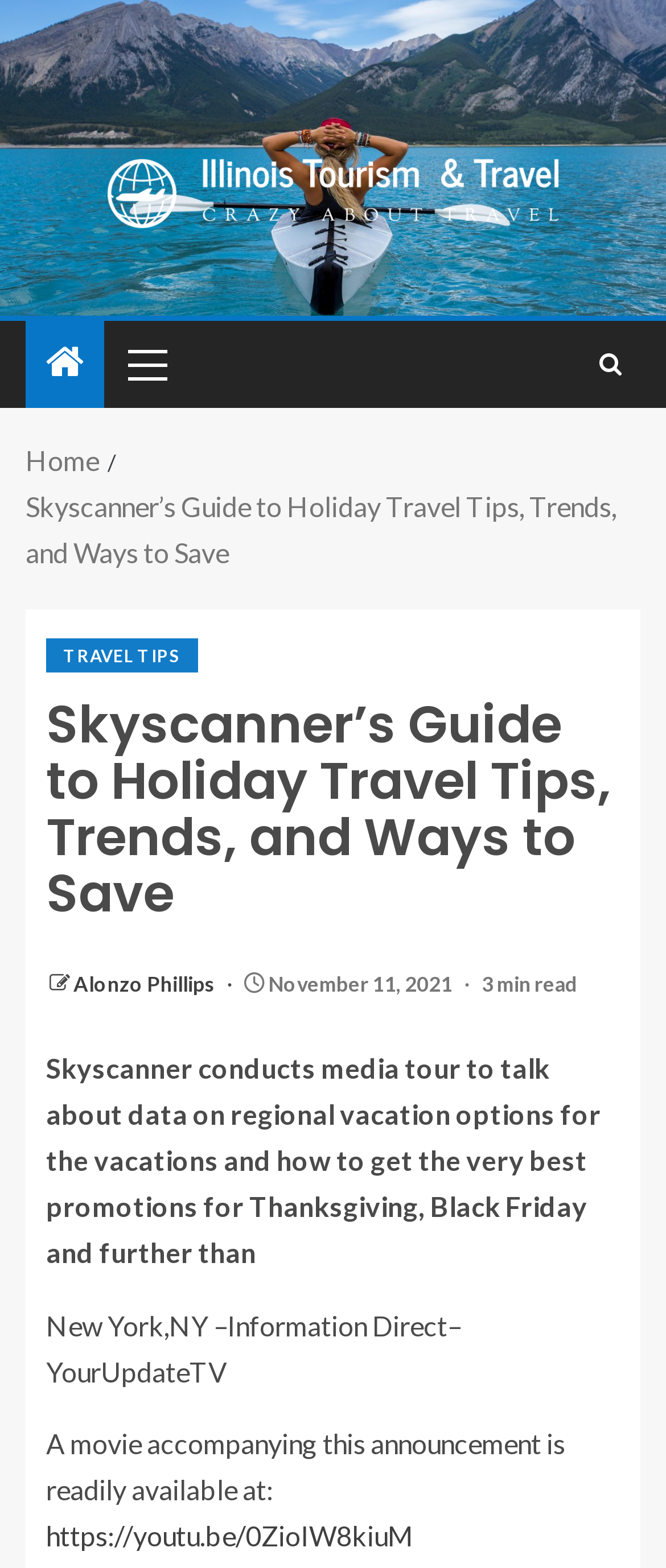Answer the question below using just one word or a short phrase: 
Who is the author of the article?

Alonzo Phillips